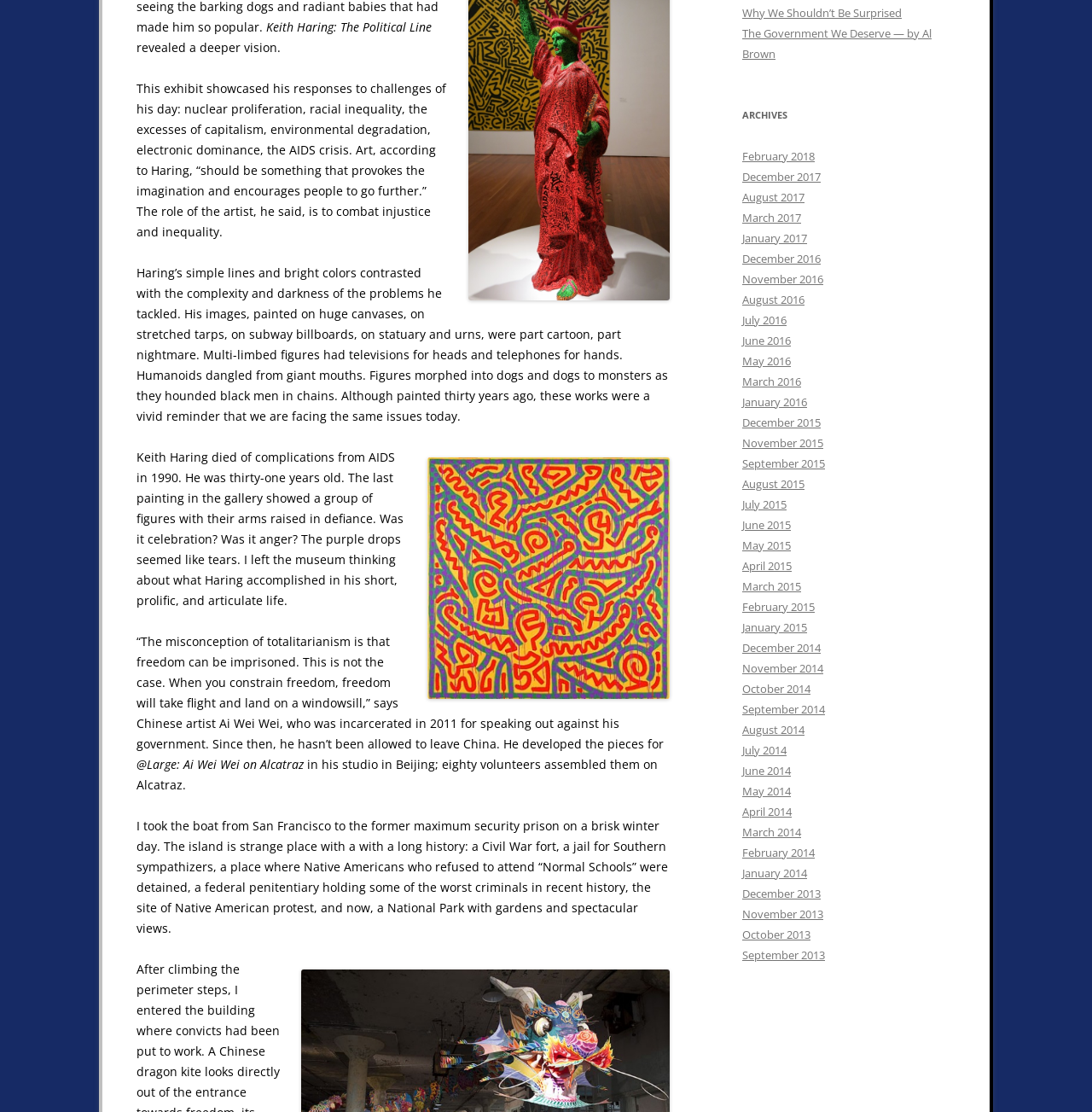Provide the bounding box coordinates of the HTML element this sentence describes: "Why We Shouldn’t Be Surprised". The bounding box coordinates consist of four float numbers between 0 and 1, i.e., [left, top, right, bottom].

[0.68, 0.005, 0.826, 0.018]